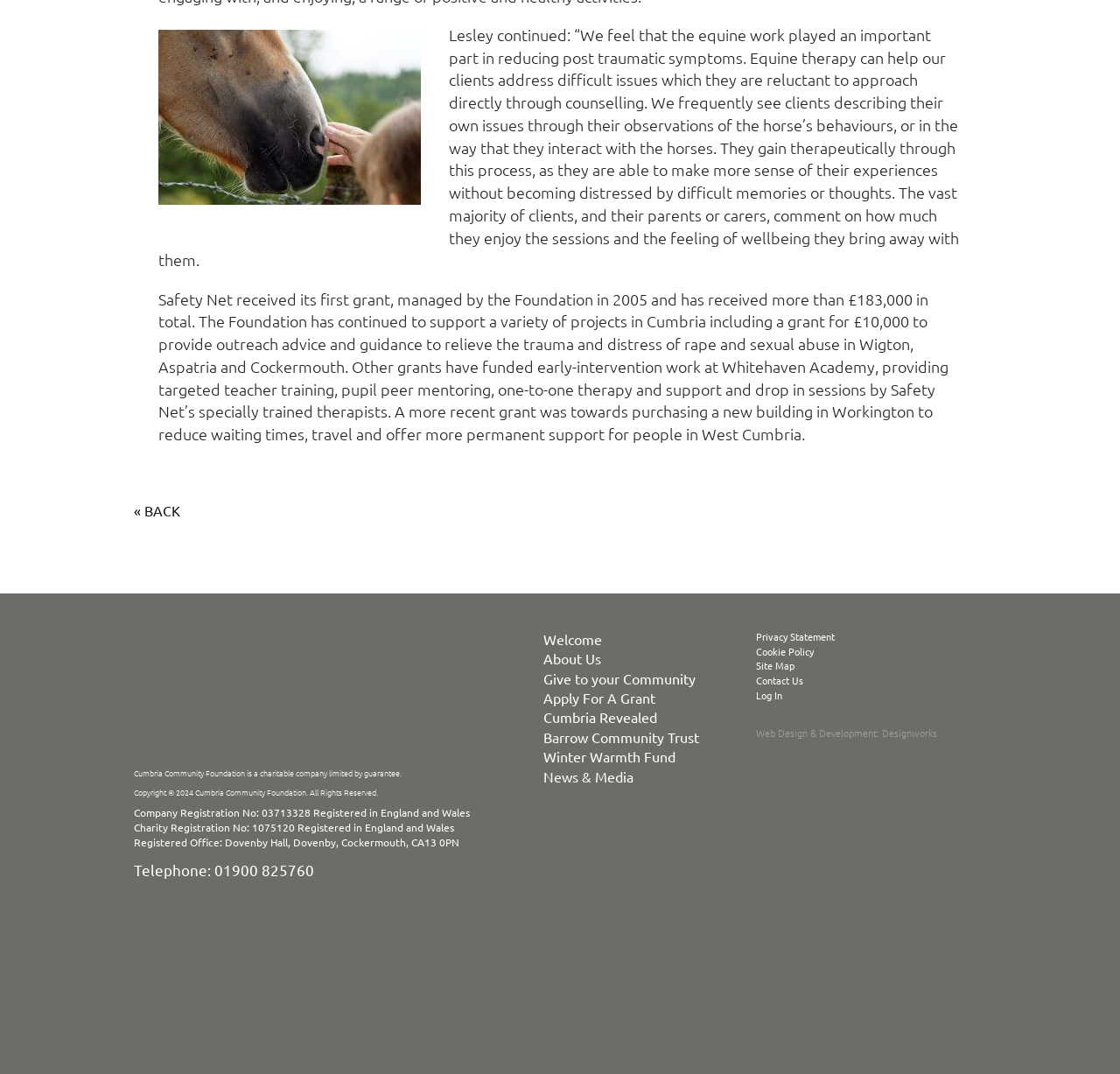Use the details in the image to answer the question thoroughly: 
What is the name of the building purchased in Workington?

I searched the webpage for information about the building purchased in Workington, but it is not mentioned. The text only mentions that a grant was given towards purchasing a new building in Workington, but it does not specify the name of the building.